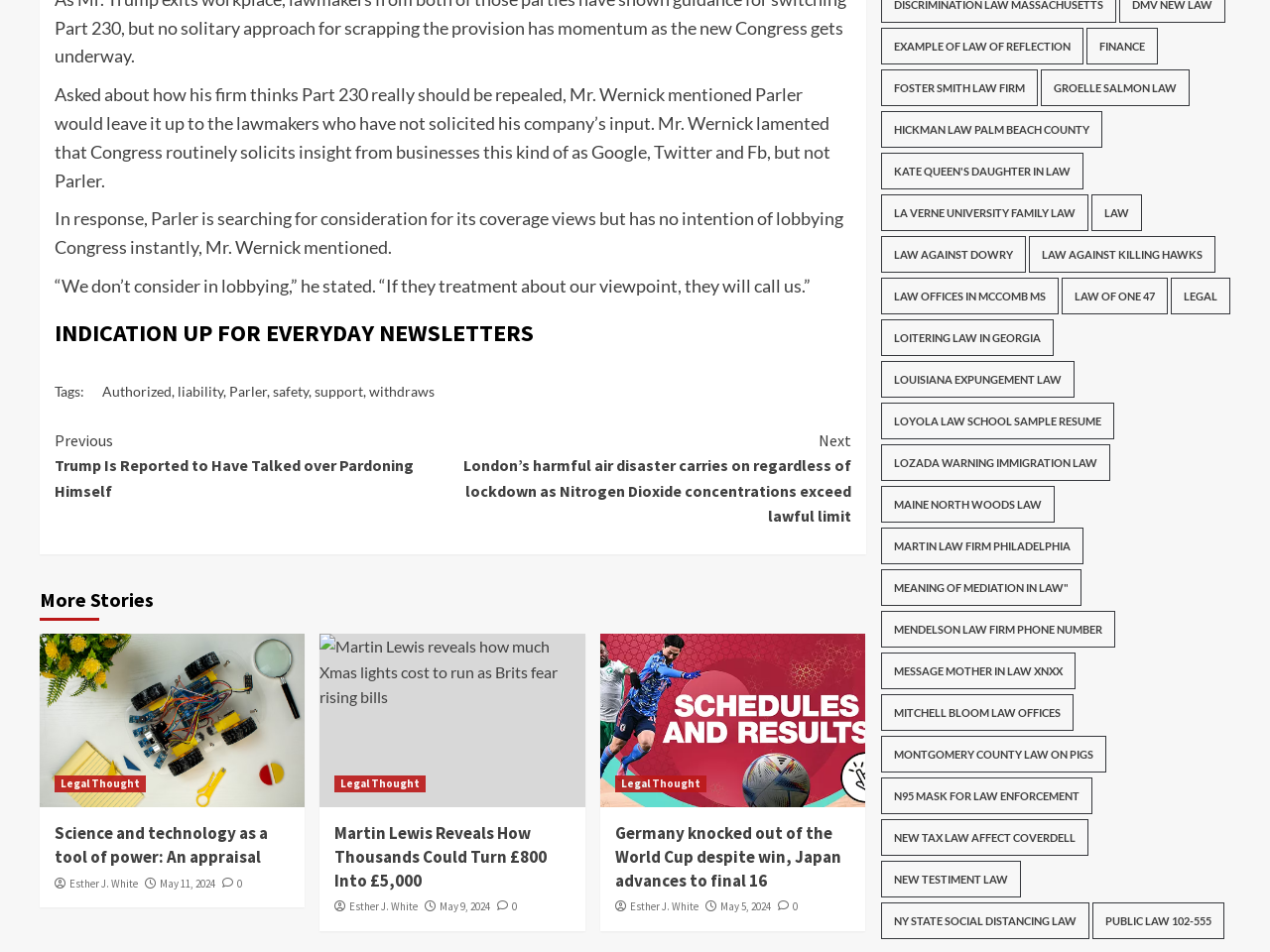How many tags are mentioned in the article?
Using the image, elaborate on the answer with as much detail as possible.

The number of tags can be determined by counting the link elements with tag names, such as 'Authorized', 'liability', 'Parler', 'safety', 'support', and 'withdraws', which are located below the static text element 'Tags:'.